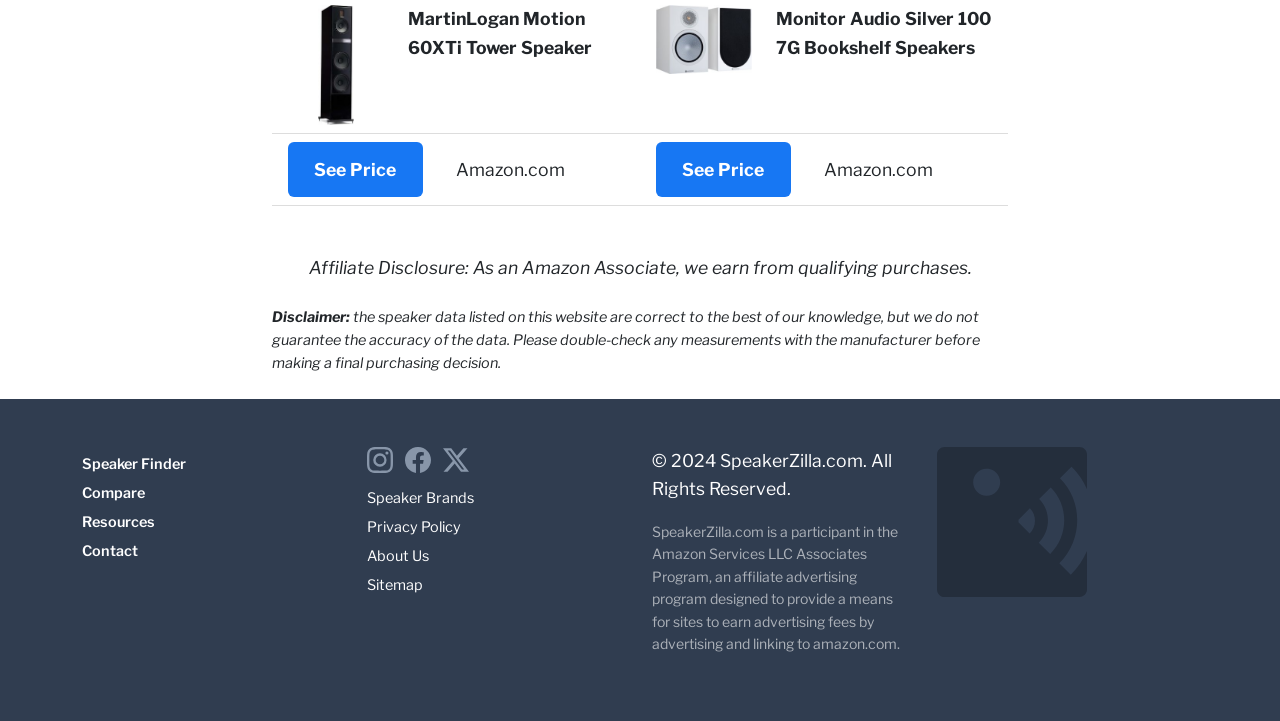Locate the UI element described by parent_node: Speaker Brands and provide its bounding box coordinates. Use the format (top-left x, top-left y, bottom-right x, bottom-right y) with all values as floating point numbers between 0 and 1.

[0.346, 0.63, 0.373, 0.655]